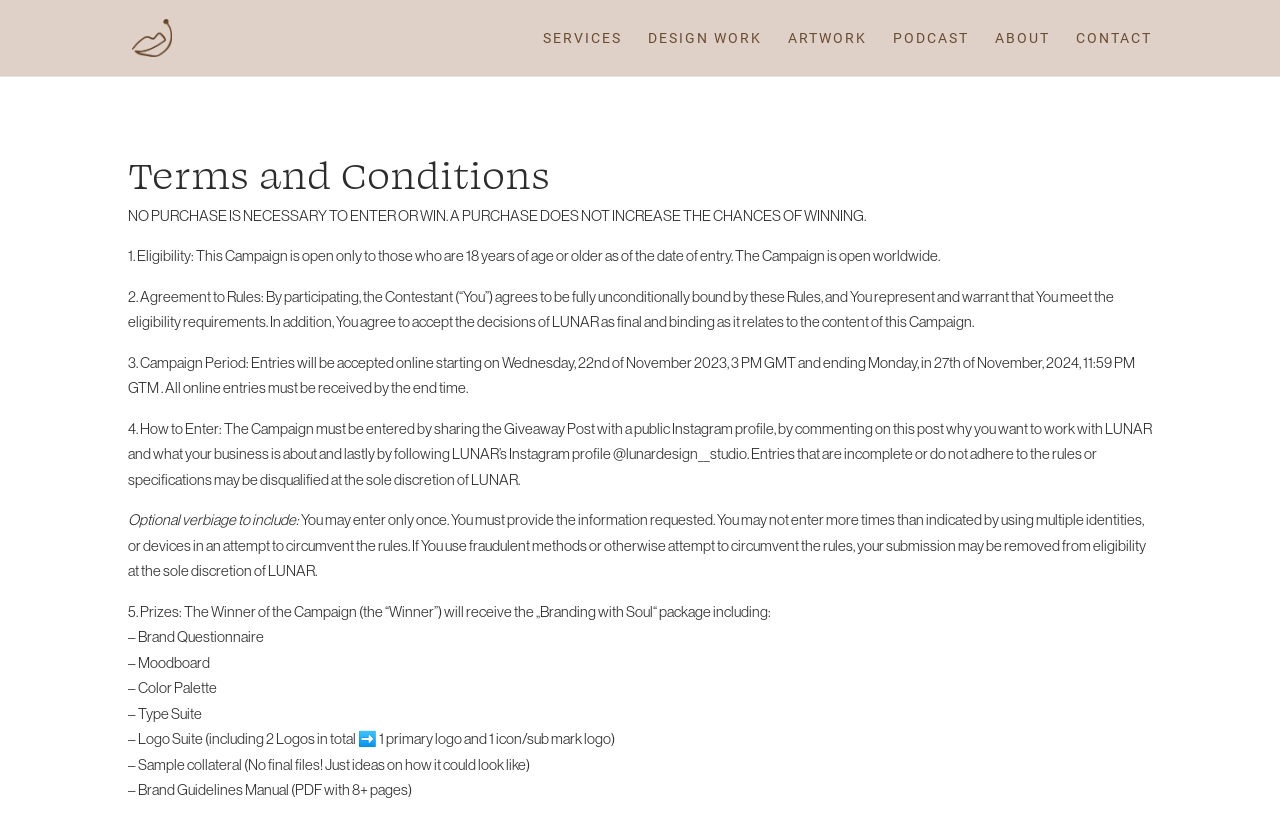Determine the bounding box coordinates for the HTML element mentioned in the following description: "alt="Lunar Studio"". The coordinates should be a list of four floats ranging from 0 to 1, represented as [left, top, right, bottom].

[0.103, 0.034, 0.135, 0.056]